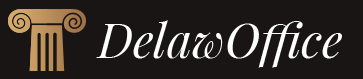How many domains of law does Delaw Office provide expertise in?
Give a thorough and detailed response to the question.

Delaw Office provides legal expertise across various domains, including family law, property law, business law, criminal law, and civil law, which are five different areas of law.